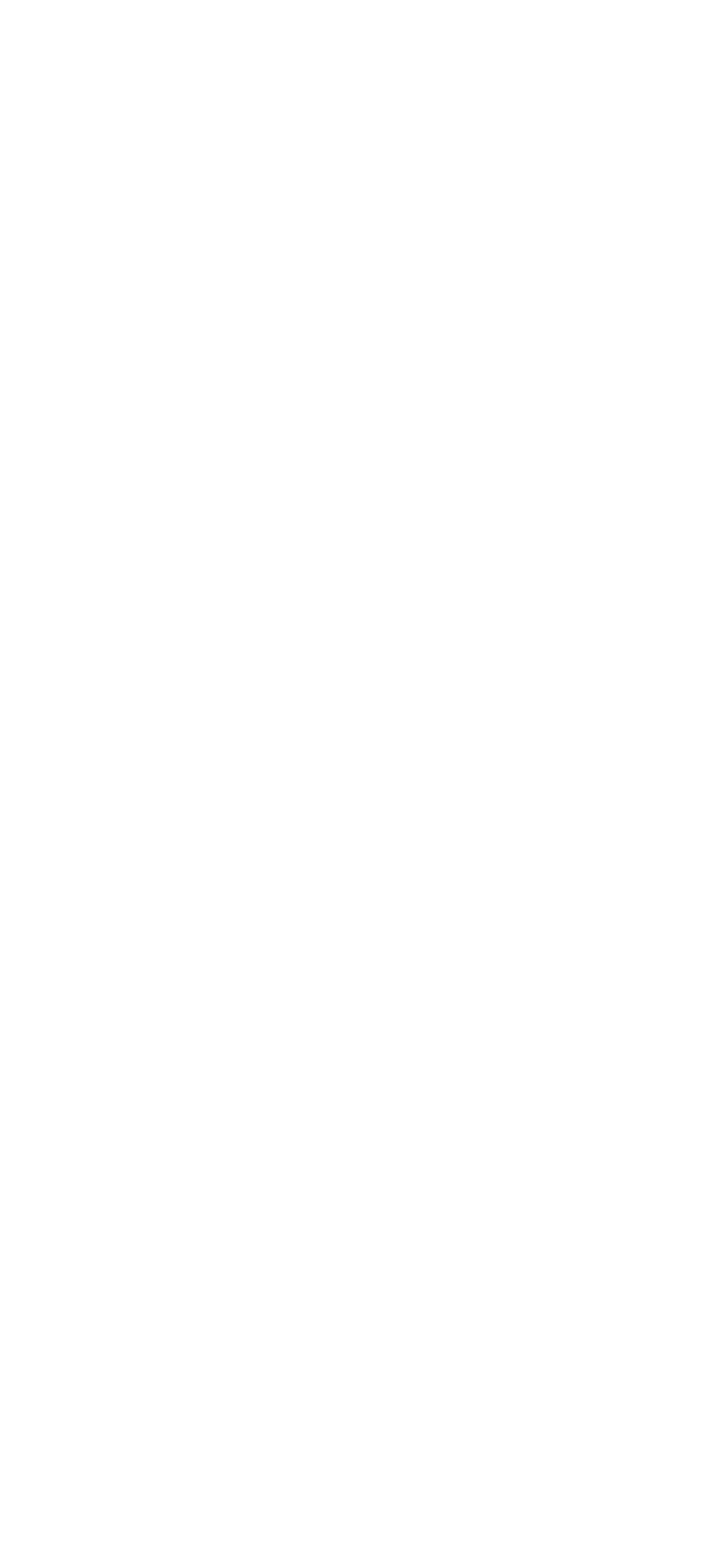Determine the bounding box coordinates of the UI element described below. Use the format (top-left x, top-left y, bottom-right x, bottom-right y) with floating point numbers between 0 and 1: Full Avocado Selectmen Endorsements

[0.131, 0.124, 0.867, 0.149]